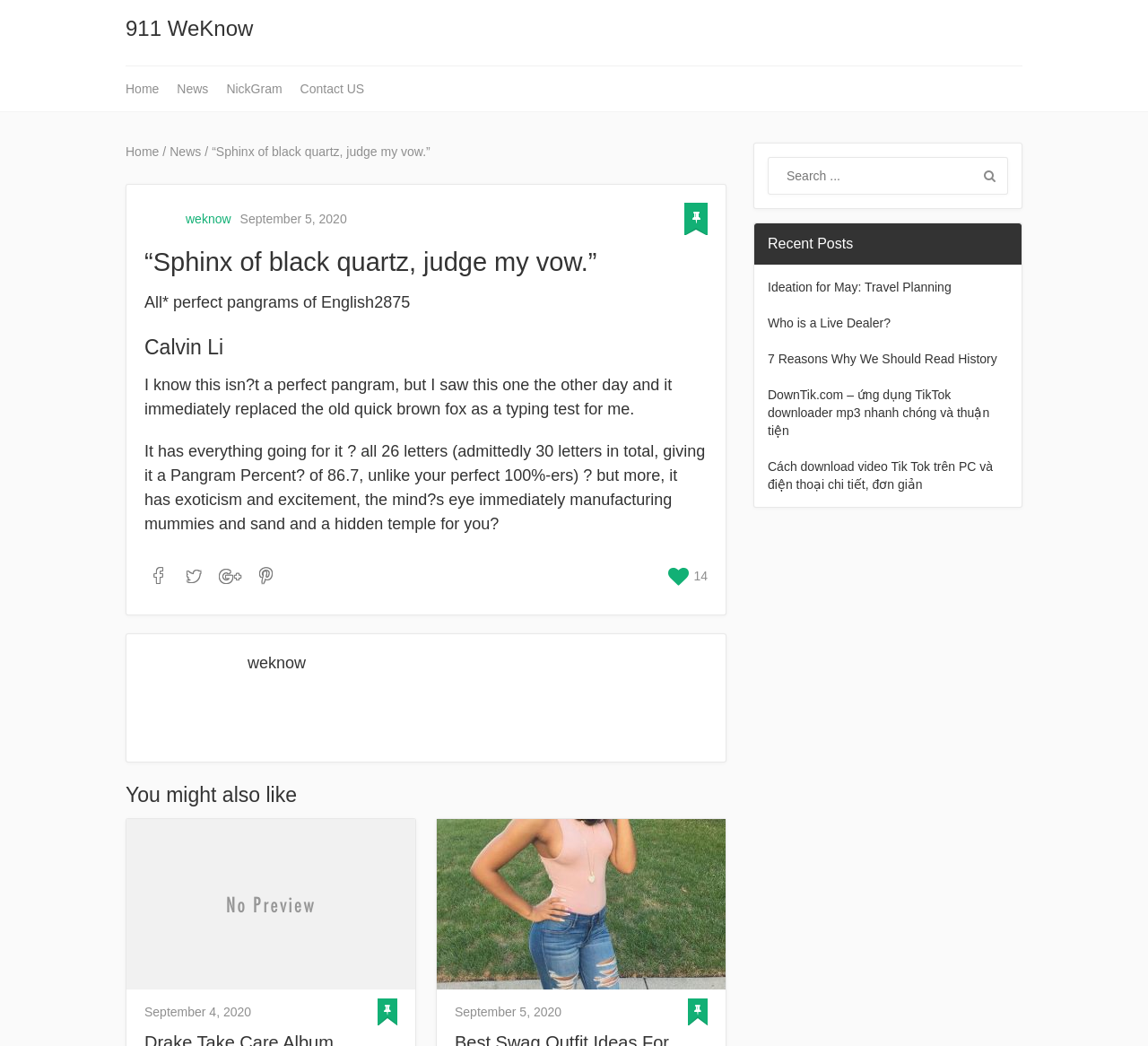Identify and generate the primary title of the webpage.

“Sphinx of black quartz, judge my vow.”